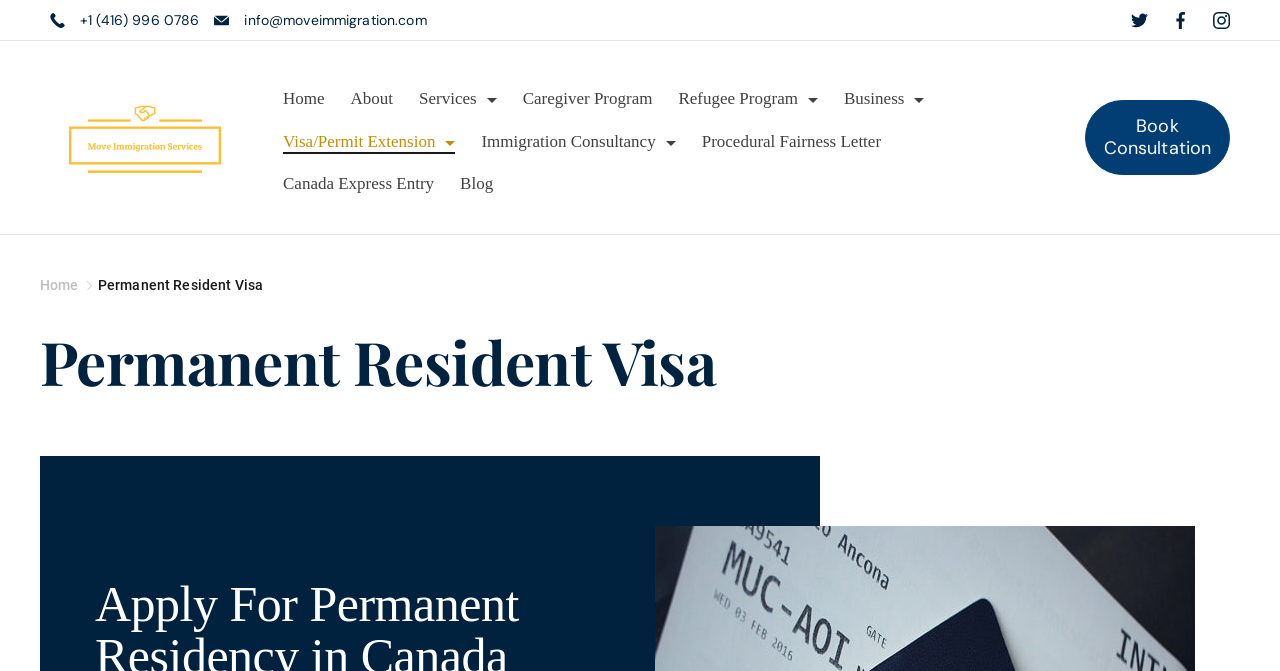Using a single word or phrase, answer the following question: 
What is the phone number to call for a consultation?

+1 (416) 996 0786